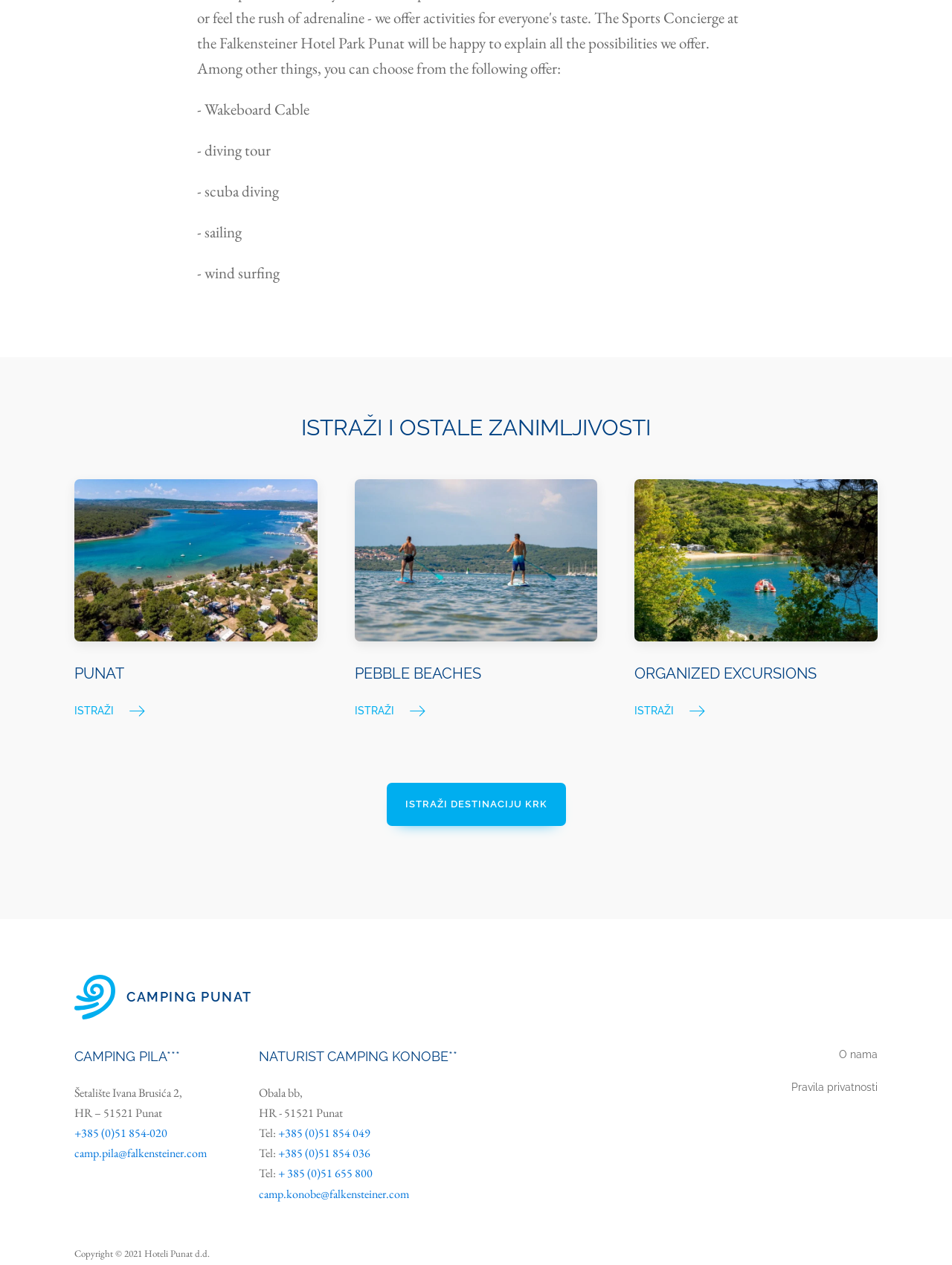How many phone numbers are listed for Naturist Camping Konobe**?
Use the image to give a comprehensive and detailed response to the question.

There are three phone numbers listed for Naturist Camping Konobe** which are '+385 (0)51 854 049', '+385 (0)51 854 036', and '+ 385 (0)51 655 800'. These phone numbers are mentioned in the link elements with bounding box coordinates [0.292, 0.889, 0.389, 0.902], [0.292, 0.905, 0.389, 0.918], and [0.292, 0.921, 0.391, 0.934] respectively.